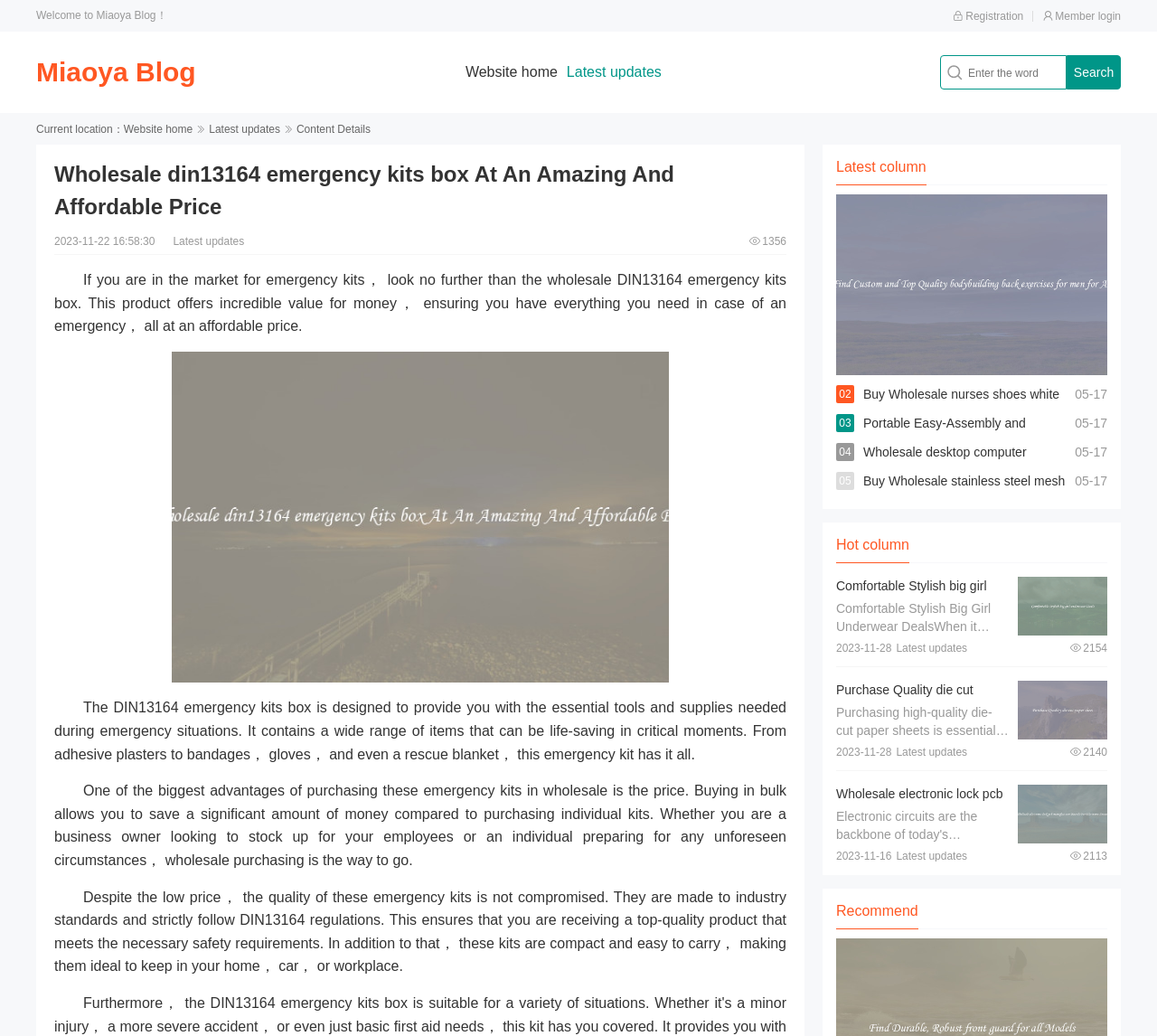Locate the bounding box coordinates of the UI element described by: "Registration". The bounding box coordinates should consist of four float numbers between 0 and 1, i.e., [left, top, right, bottom].

[0.824, 0.01, 0.885, 0.022]